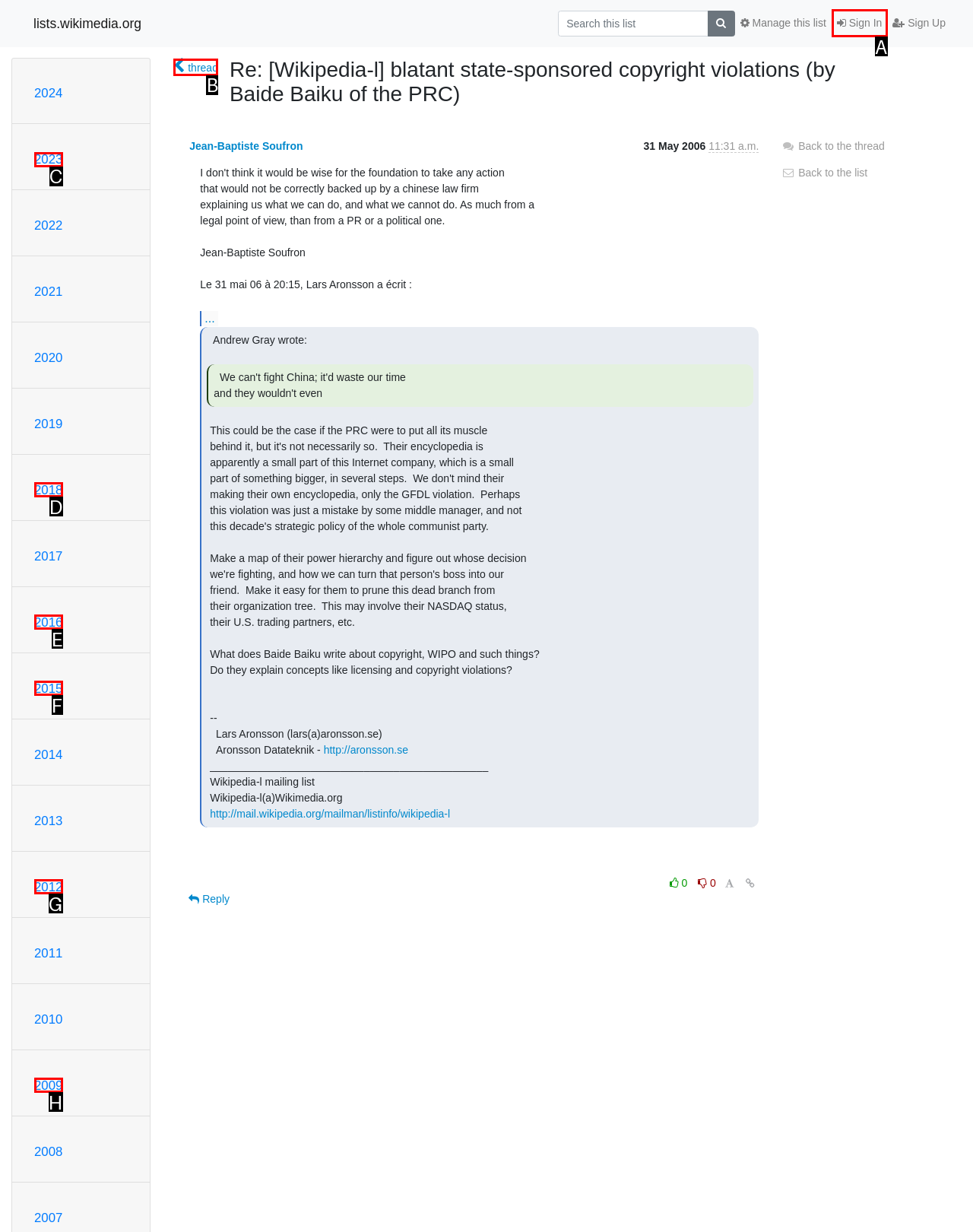Look at the highlighted elements in the screenshot and tell me which letter corresponds to the task: Sign In.

A